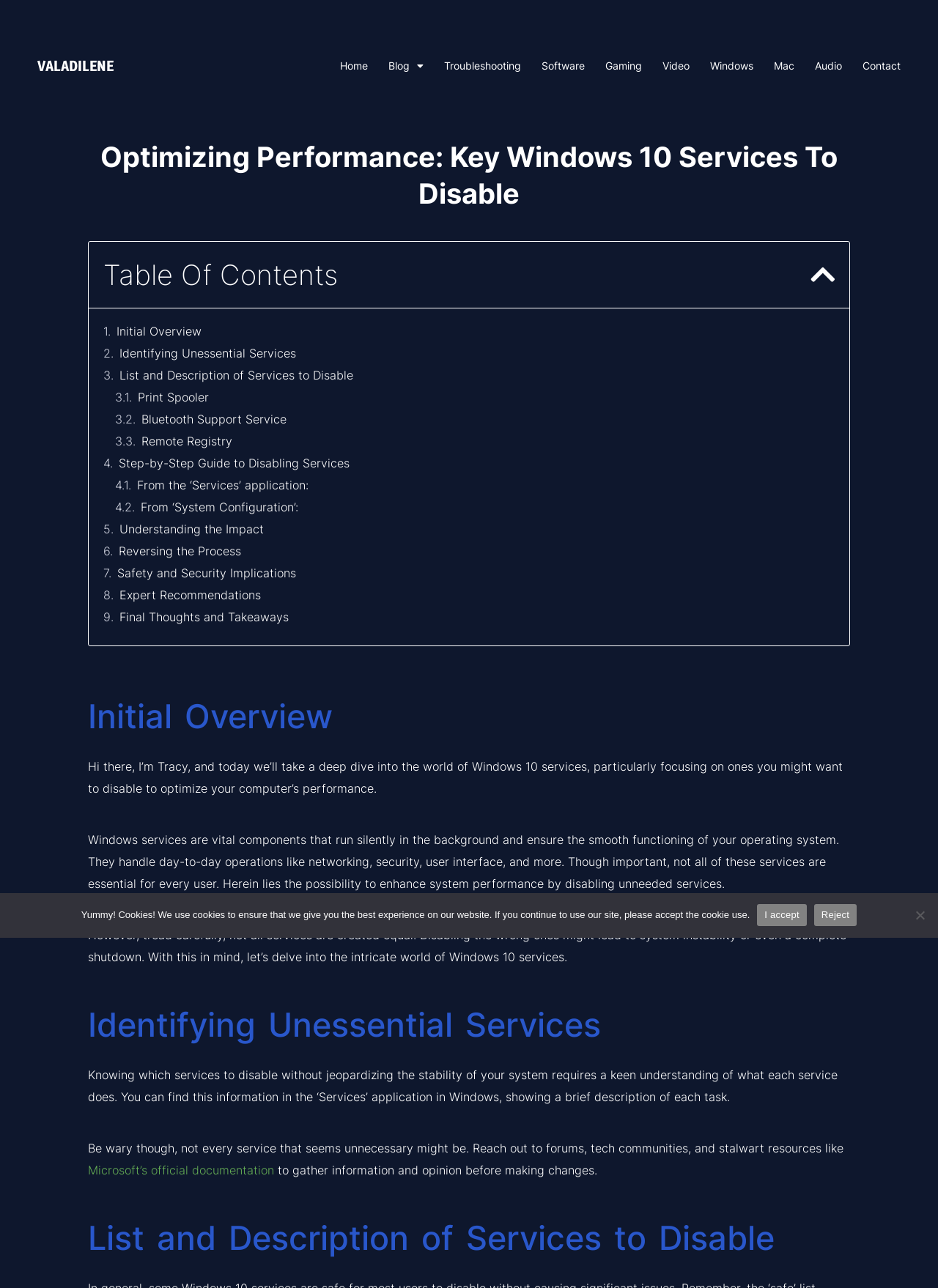Please find the bounding box coordinates in the format (top-left x, top-left y, bottom-right x, bottom-right y) for the given element description. Ensure the coordinates are floating point numbers between 0 and 1. Description: Troubleshooting

[0.473, 0.039, 0.555, 0.063]